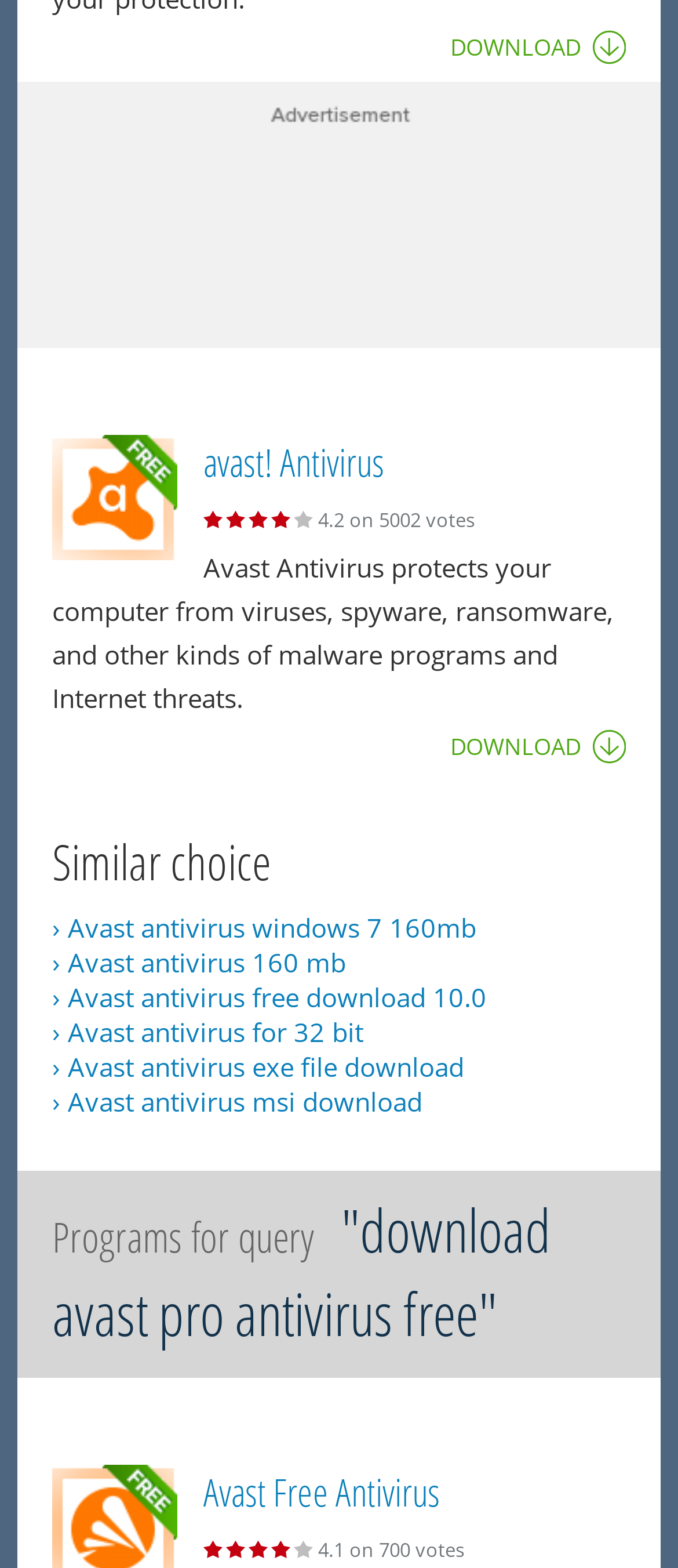Locate the bounding box coordinates of the clickable region to complete the following instruction: "learn more about avast antivirus."

[0.3, 0.277, 0.567, 0.311]